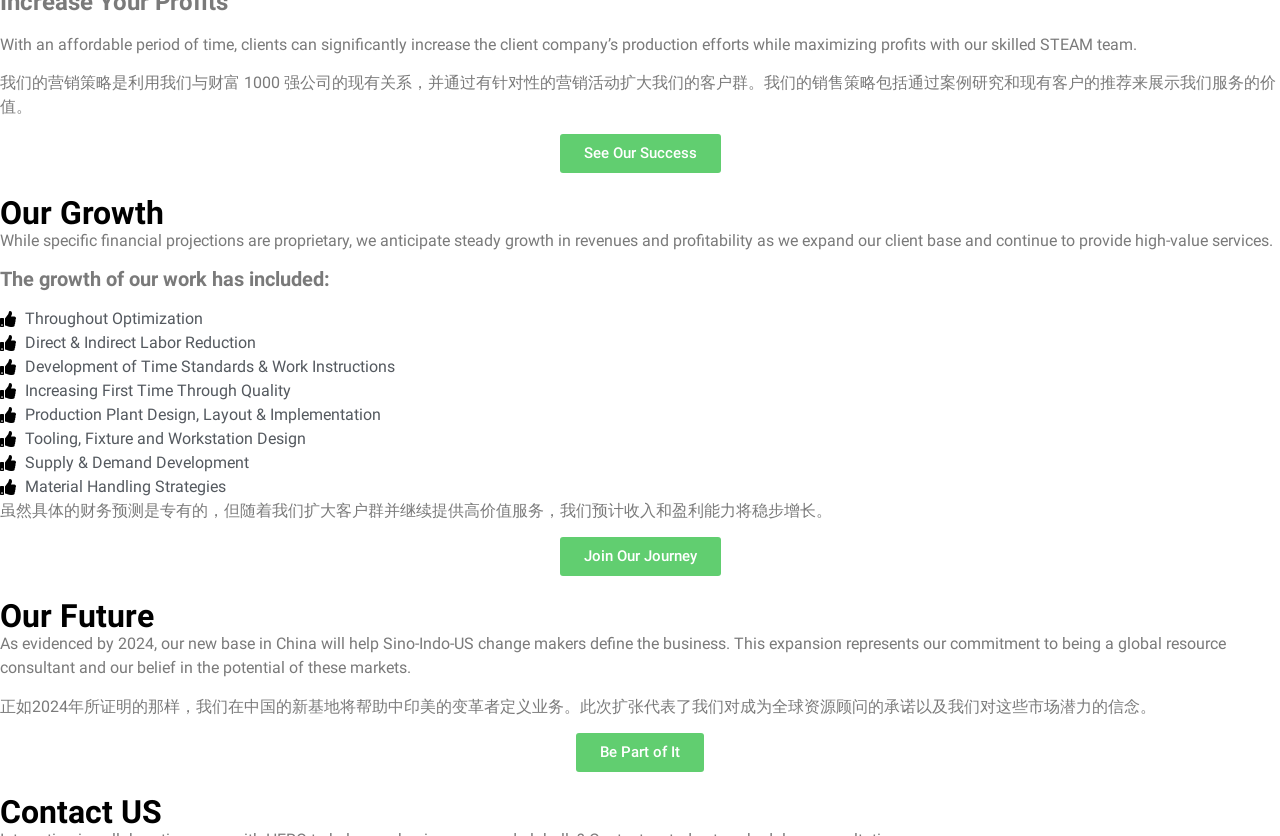Answer the question below with a single word or a brief phrase: 
What services does the company offer?

STEAM services